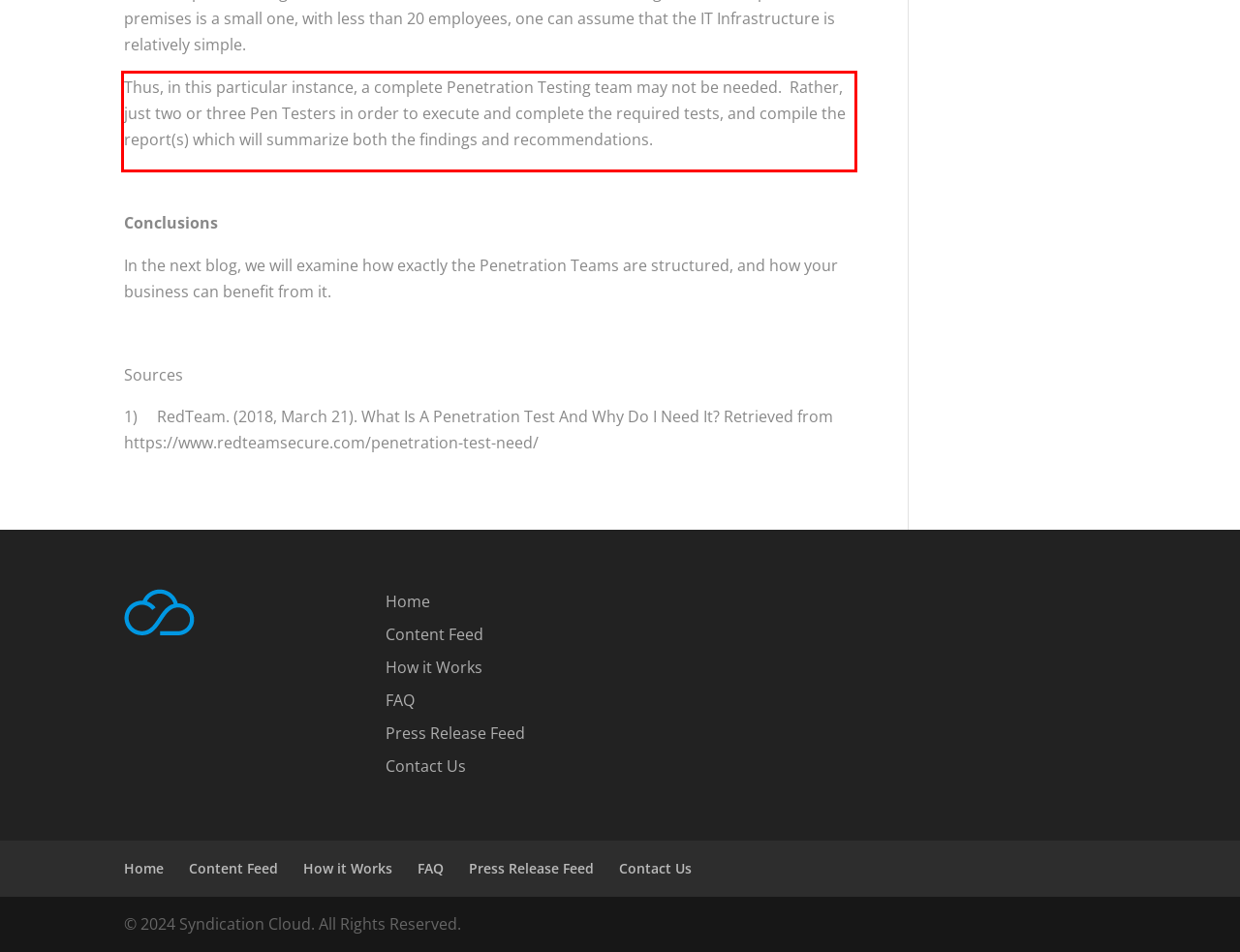View the screenshot of the webpage and identify the UI element surrounded by a red bounding box. Extract the text contained within this red bounding box.

Thus, in this particular instance, a complete Penetration Testing team may not be needed. Rather, just two or three Pen Testers in order to execute and complete the required tests, and compile the report(s) which will summarize both the findings and recommendations.